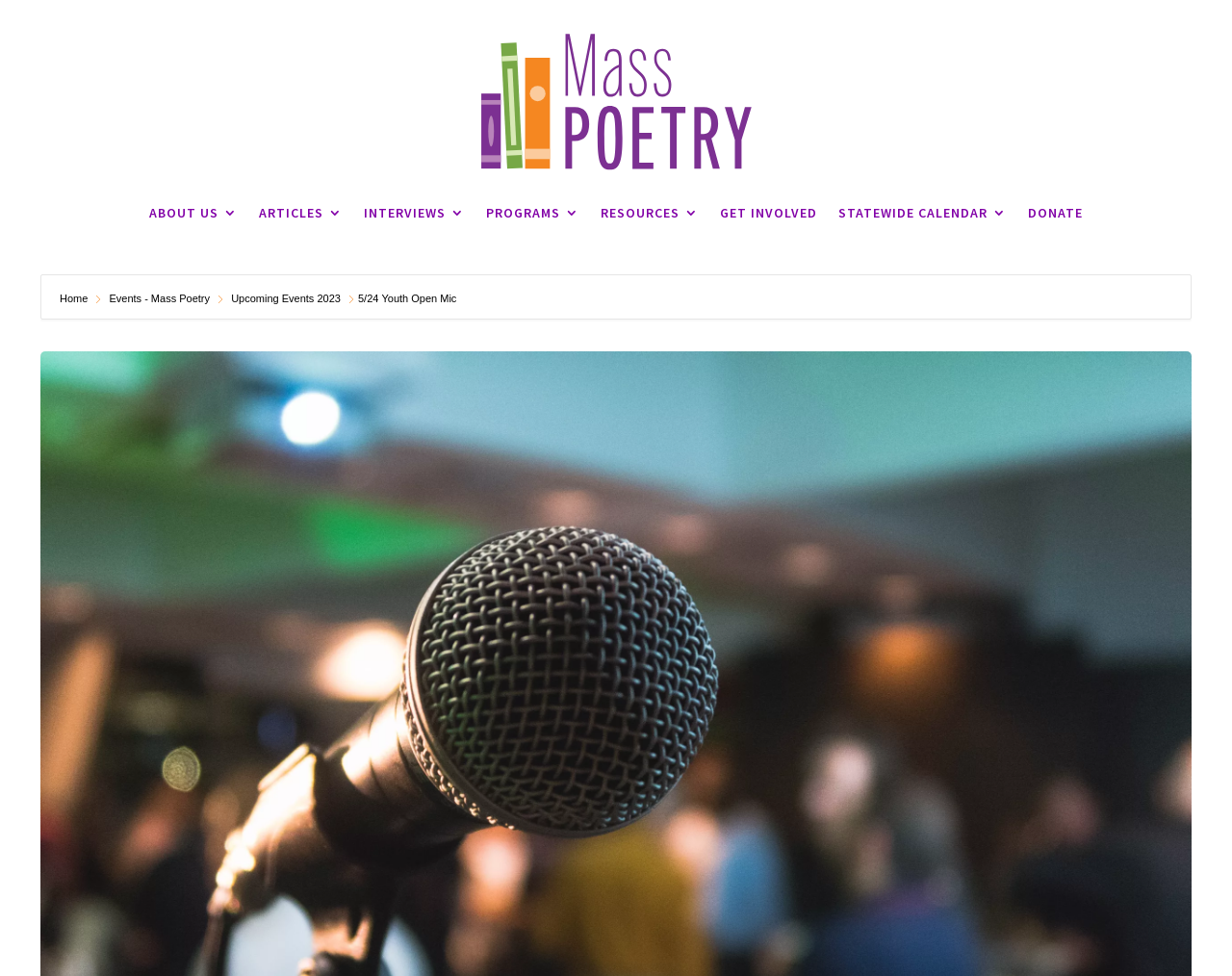Describe all significant elements and features of the webpage.

The webpage is about Mass Poetry, specifically featuring a 5/24 Youth Open Mic event. At the top, there is a navigation menu with 9 links, including "ABOUT US", "ARTICLES", "INTERVIEWS", "PROGRAMS", "RESOURCES", "GET INVOLVED", "STATEWIDE CALENDAR", and "DONATE", aligned horizontally across the page. 

Below the navigation menu, there is a secondary menu with 4 links, including "Home", "Events - Mass Poetry", and "Upcoming Events 2023", also aligned horizontally. 

The main content of the page is focused on the 5/24 Youth Open Mic event, with a title "5/24 Youth Open Mic" prominently displayed.